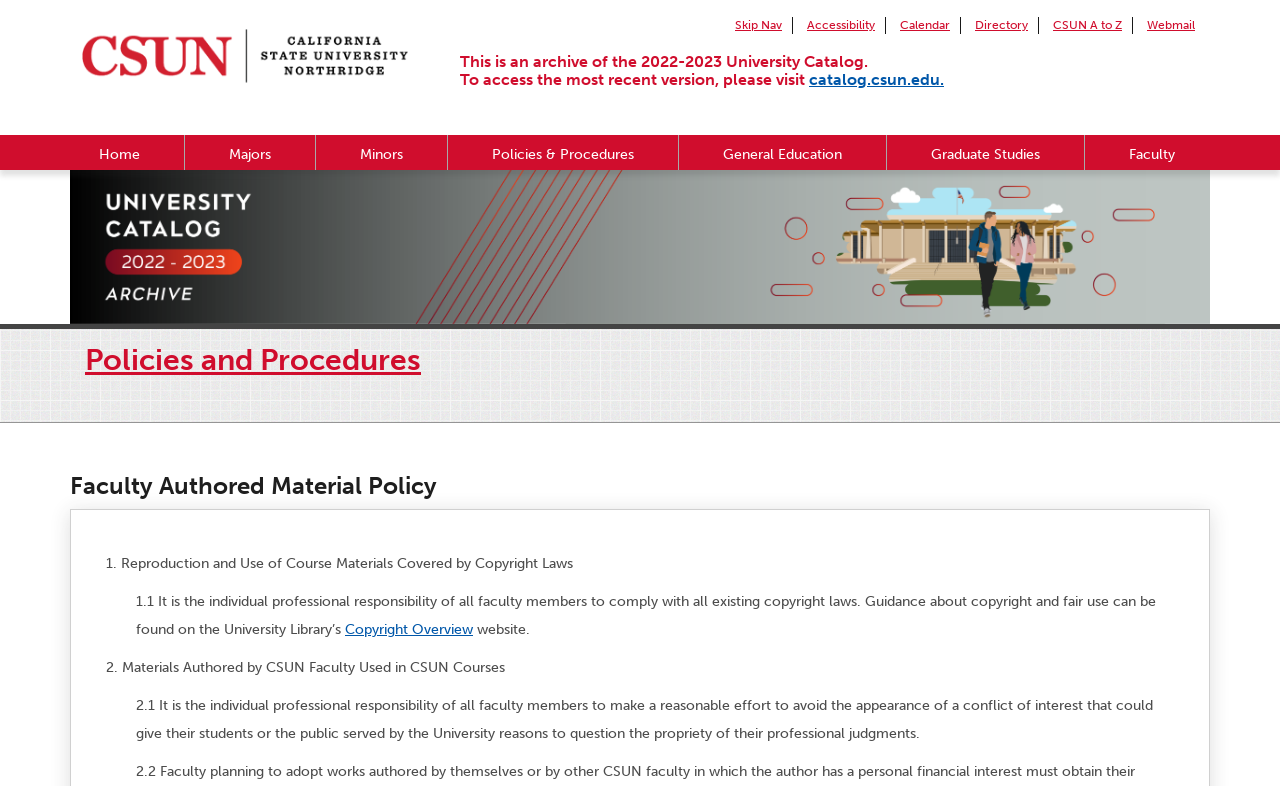Provide a single word or phrase to answer the given question: 
What is the purpose of the webpage?

To display faculty authored material policy